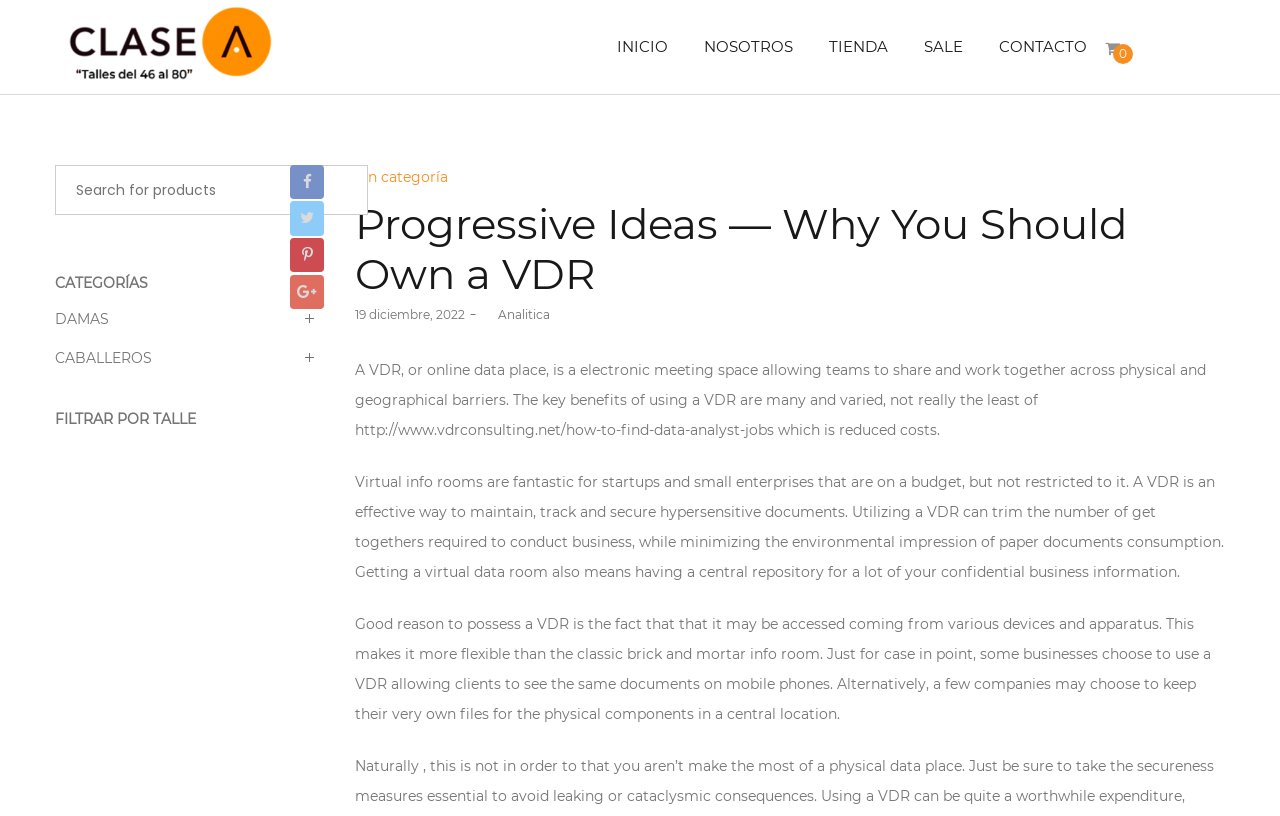Create a detailed narrative describing the layout and content of the webpage.

The webpage is about Progressive Ideas, specifically discussing the benefits of owning a Virtual Data Room (VDR). At the top, there is a navigation menu with links to "INICIO", "NOSOTROS", "TIENDA", "SALE", and "CONTACTO". Below the navigation menu, there is a header section with a logo "Clase A" and a link to the same.

The main content area is divided into two sections. On the left, there is a sidebar with a search bar, categories, and filters. The search bar has a placeholder text "Search for products". Below the search bar, there are categories listed, including "DAMAS" and "CABALLEROS", and a filter option "FILTRAR POR TALLE".

On the right, there is a blog post titled "Progressive Ideas — Why You Should Own a VDR". The post has a brief introduction to VDRs, explaining that they are electronic meeting spaces that allow teams to share and work together across physical and geographical barriers. The benefits of using a VDR are discussed, including reduced costs, flexibility, and environmental benefits. The post also mentions that VDRs can be accessed from various devices and apparatus, making them more flexible than traditional brick and mortar data rooms.

There are several links and icons scattered throughout the post, including social media links and a link to a related article. At the bottom of the post, there are links to "Posted in" and "Posted on" with a date, as well as a link to the author "Analitica".